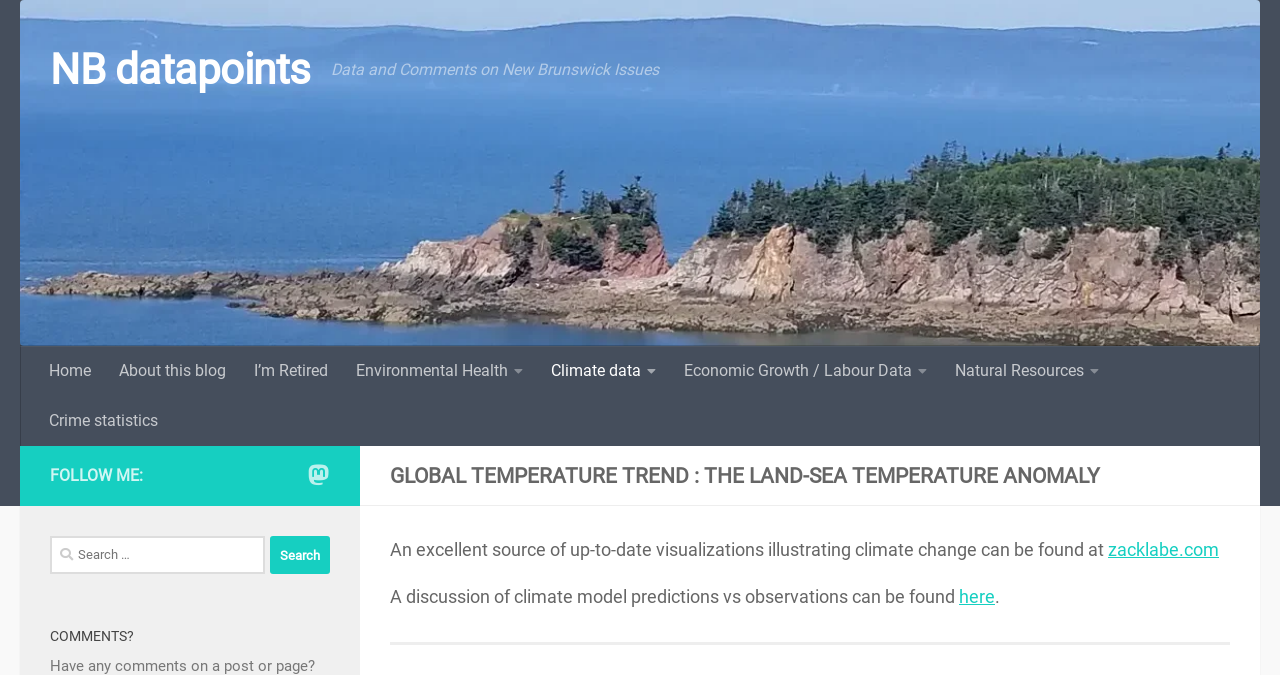Can you find the bounding box coordinates of the area I should click to execute the following instruction: "View Climate data"?

[0.42, 0.513, 0.523, 0.587]